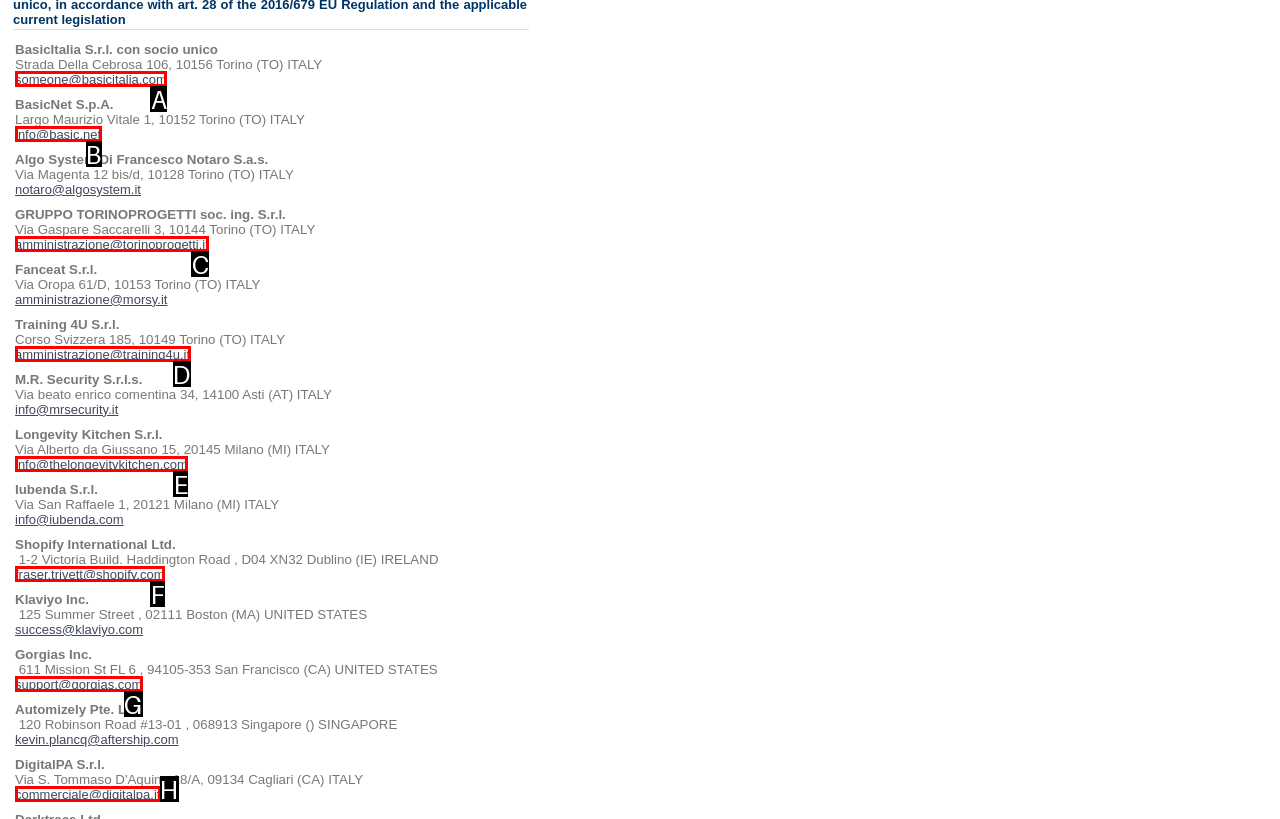Choose the option that best matches the element: fraser.trivett@shopify.com
Respond with the letter of the correct option.

F